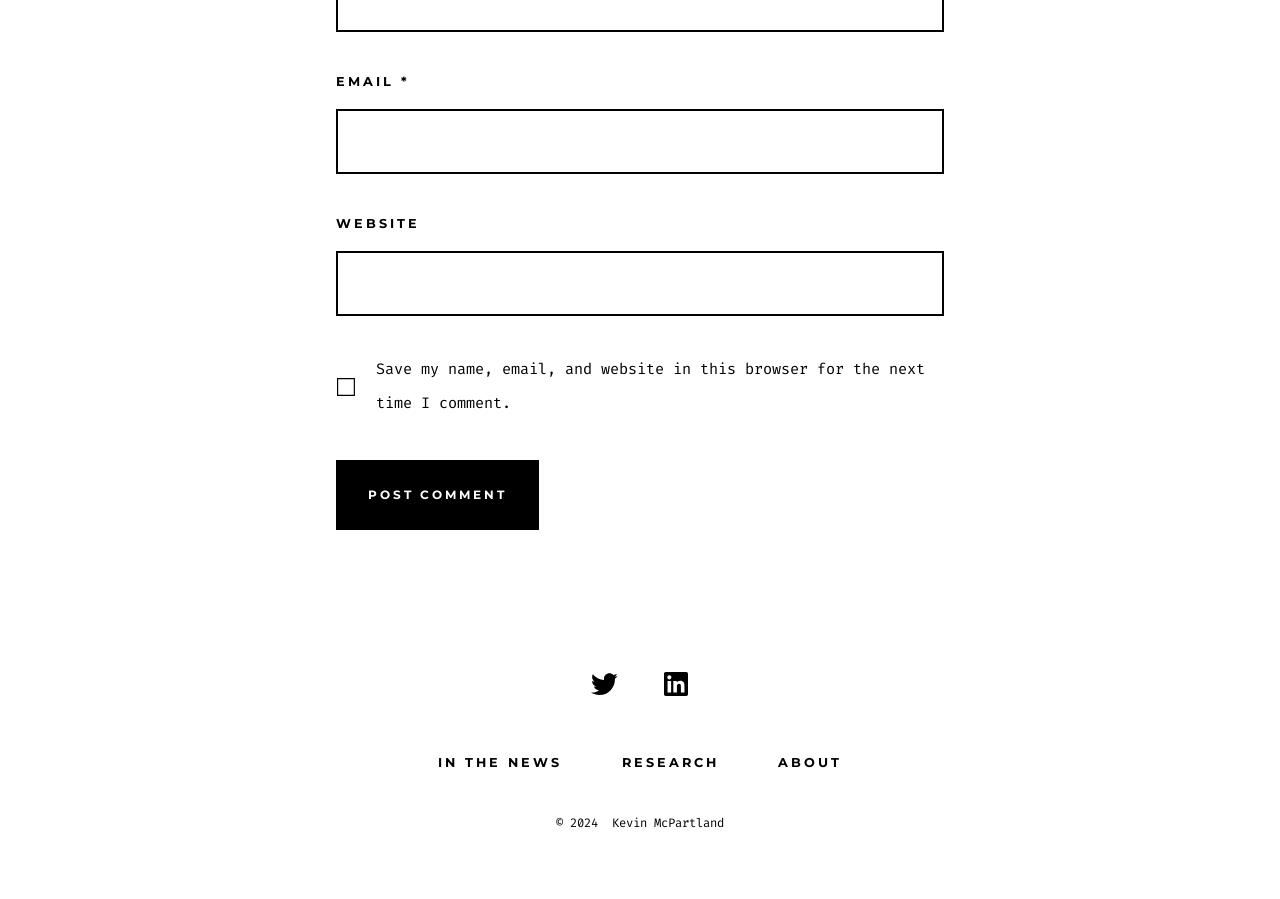Examine the image and give a thorough answer to the following question:
Who is the owner of the website?

The copyright information at the bottom of the webpage mentions 'Kevin McPartland', suggesting that he is the owner or creator of the website.